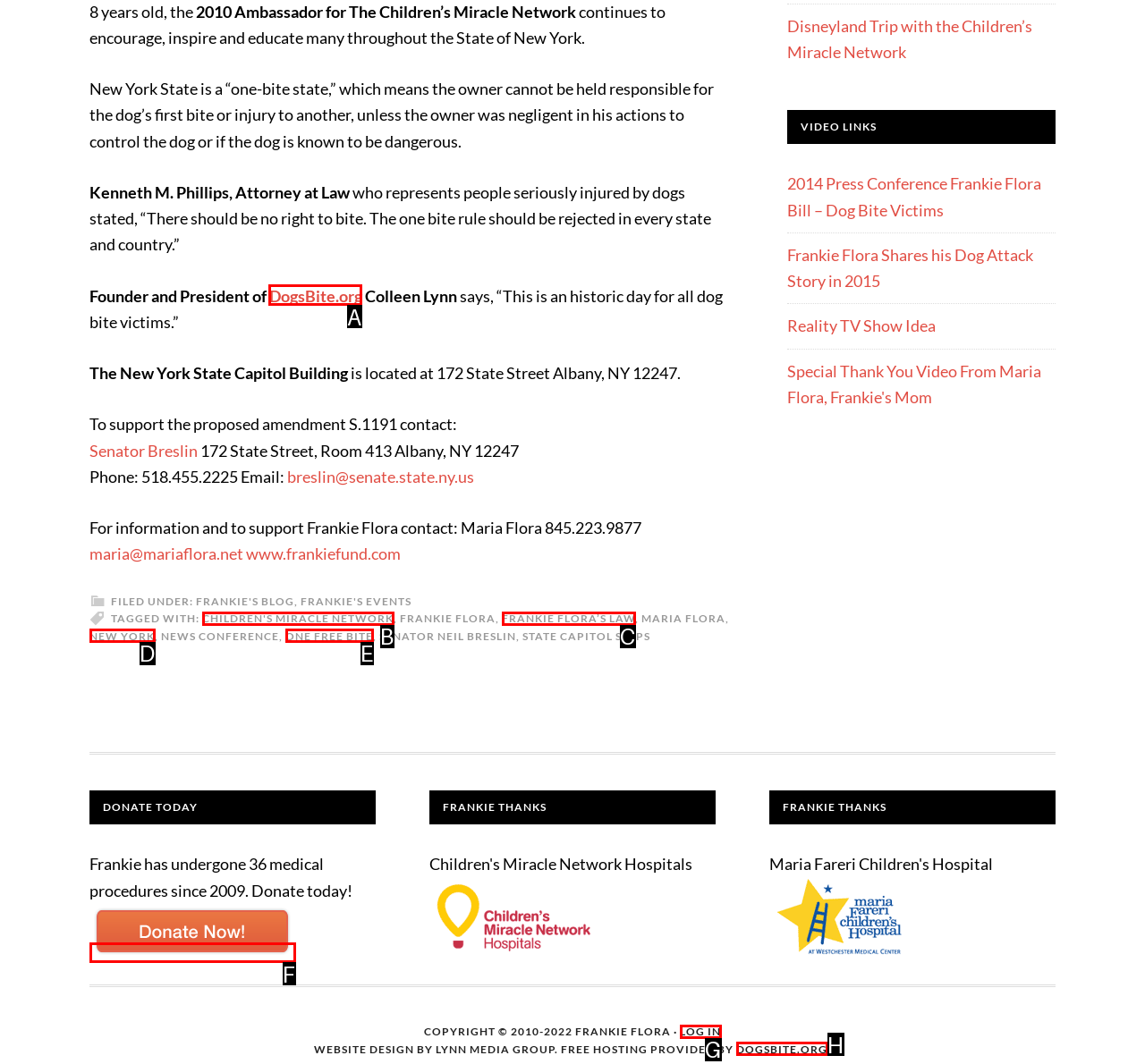Identify which lettered option to click to carry out the task: Click on the link to DogsBite.org. Provide the letter as your answer.

A